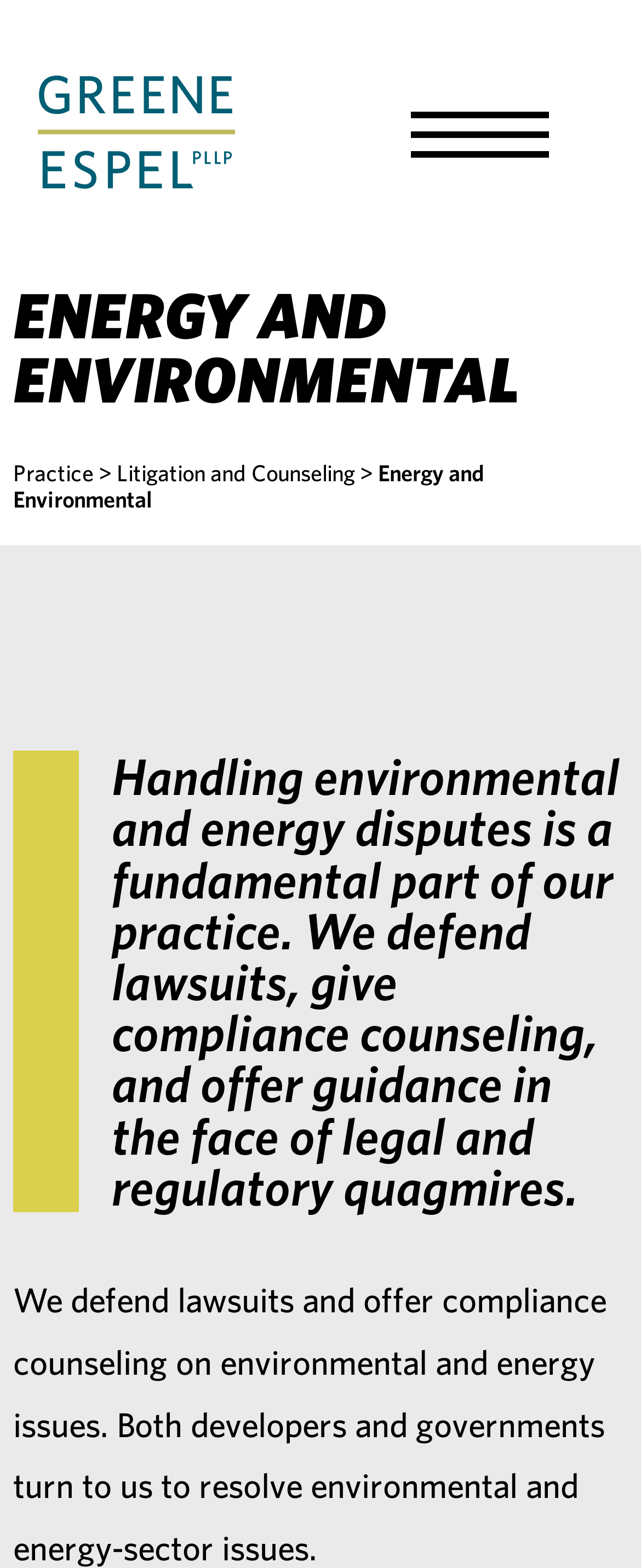What do they defend?
Using the details from the image, give an elaborate explanation to answer the question.

The webpage mentions that 'We defend lawsuits, give compliance counseling, and offer guidance in the face of legal and regulatory quagmires', indicating that they defend lawsuits.